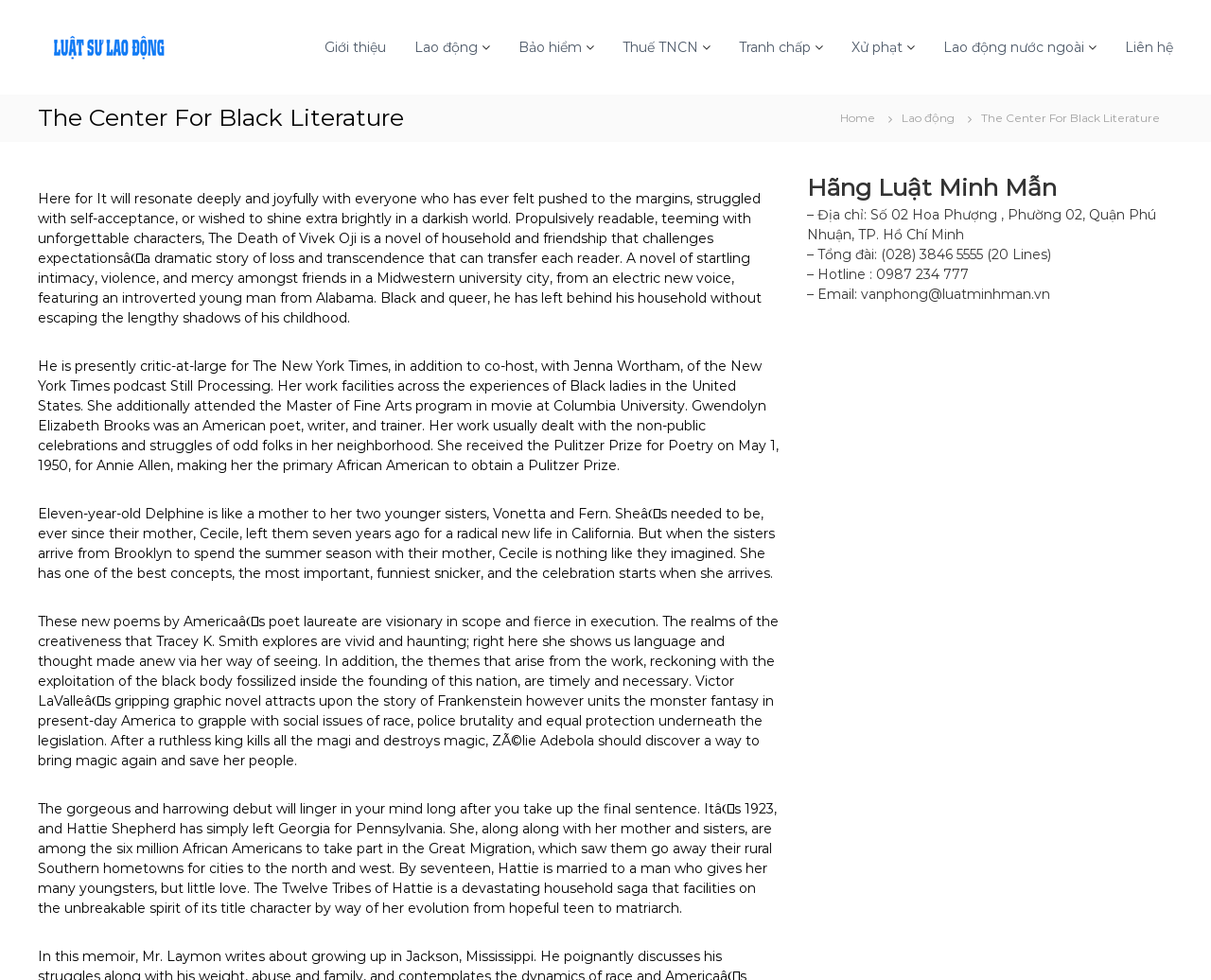Determine the bounding box of the UI component based on this description: "Thuế TNCN". The bounding box coordinates should be four float values between 0 and 1, i.e., [left, top, right, bottom].

[0.514, 0.039, 0.577, 0.056]